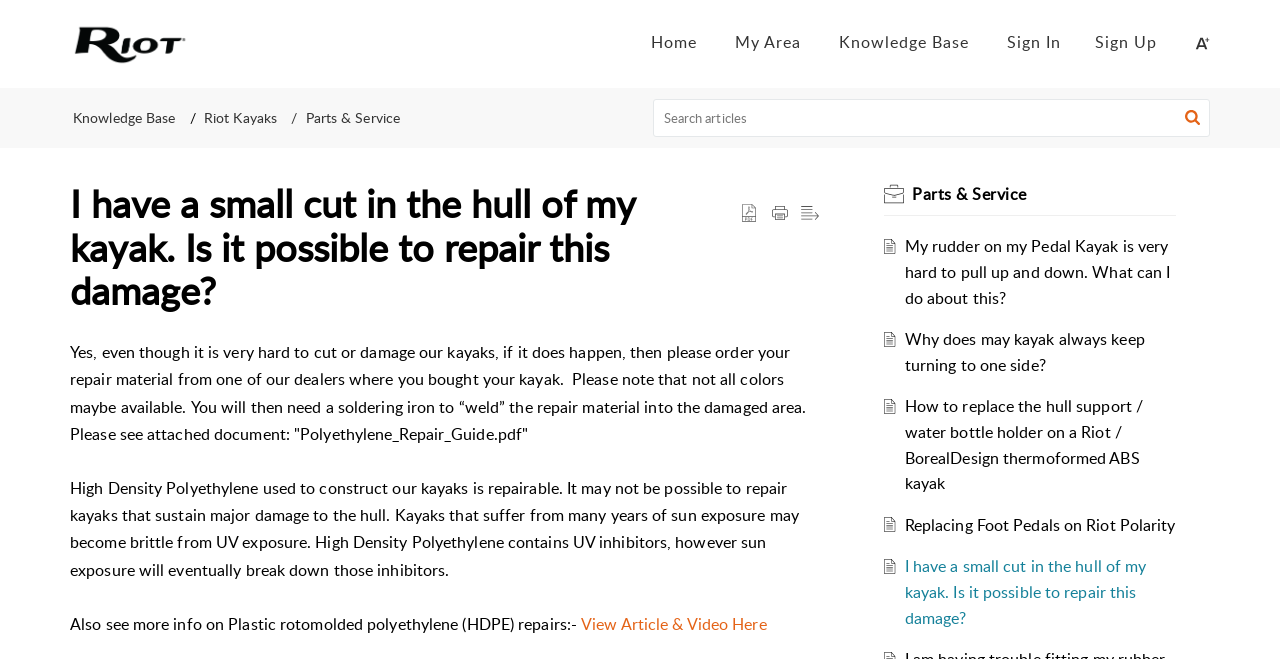From the screenshot, find the bounding box of the UI element matching this description: "placeholder="Search articles"". Supply the bounding box coordinates in the form [left, top, right, bottom], each a float between 0 and 1.

[0.51, 0.15, 0.945, 0.208]